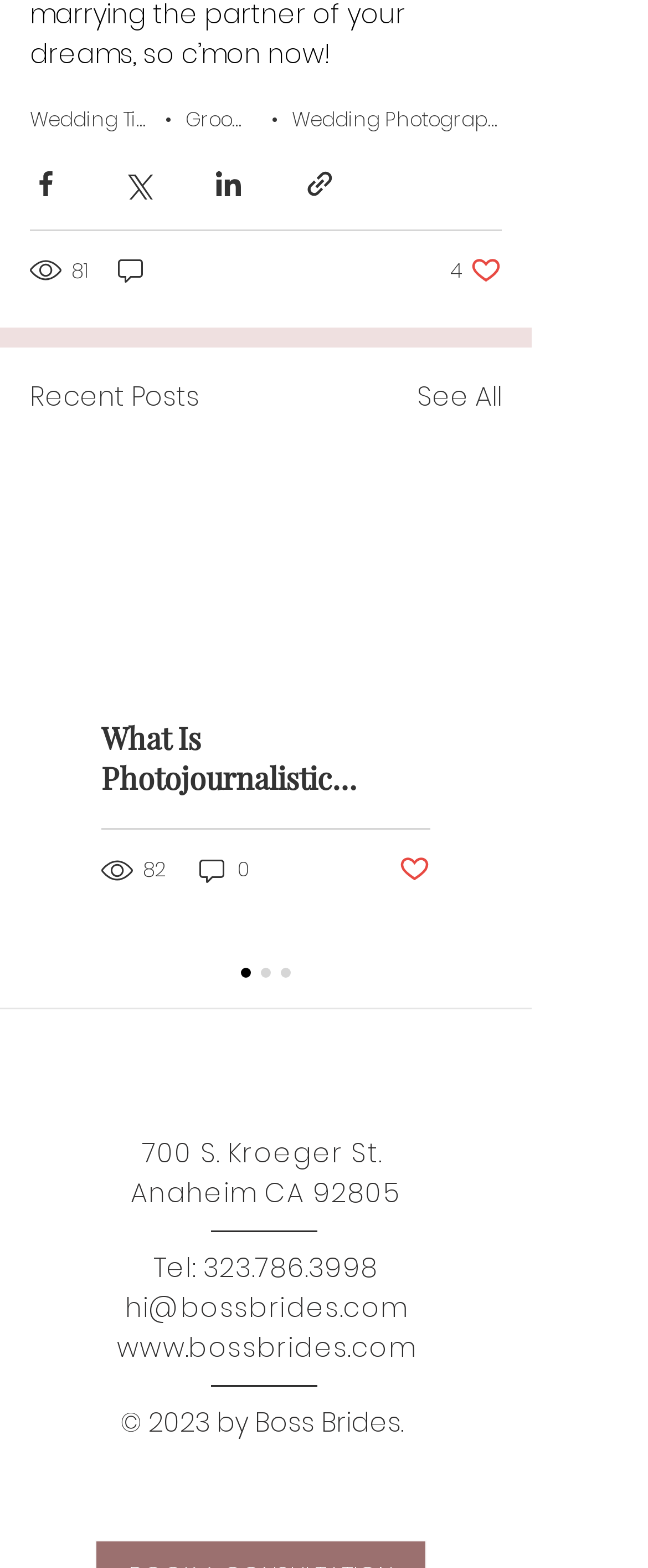Provide the bounding box coordinates for the UI element described in this sentence: "aria-label="Share via Twitter"". The coordinates should be four float values between 0 and 1, i.e., [left, top, right, bottom].

[0.187, 0.107, 0.236, 0.127]